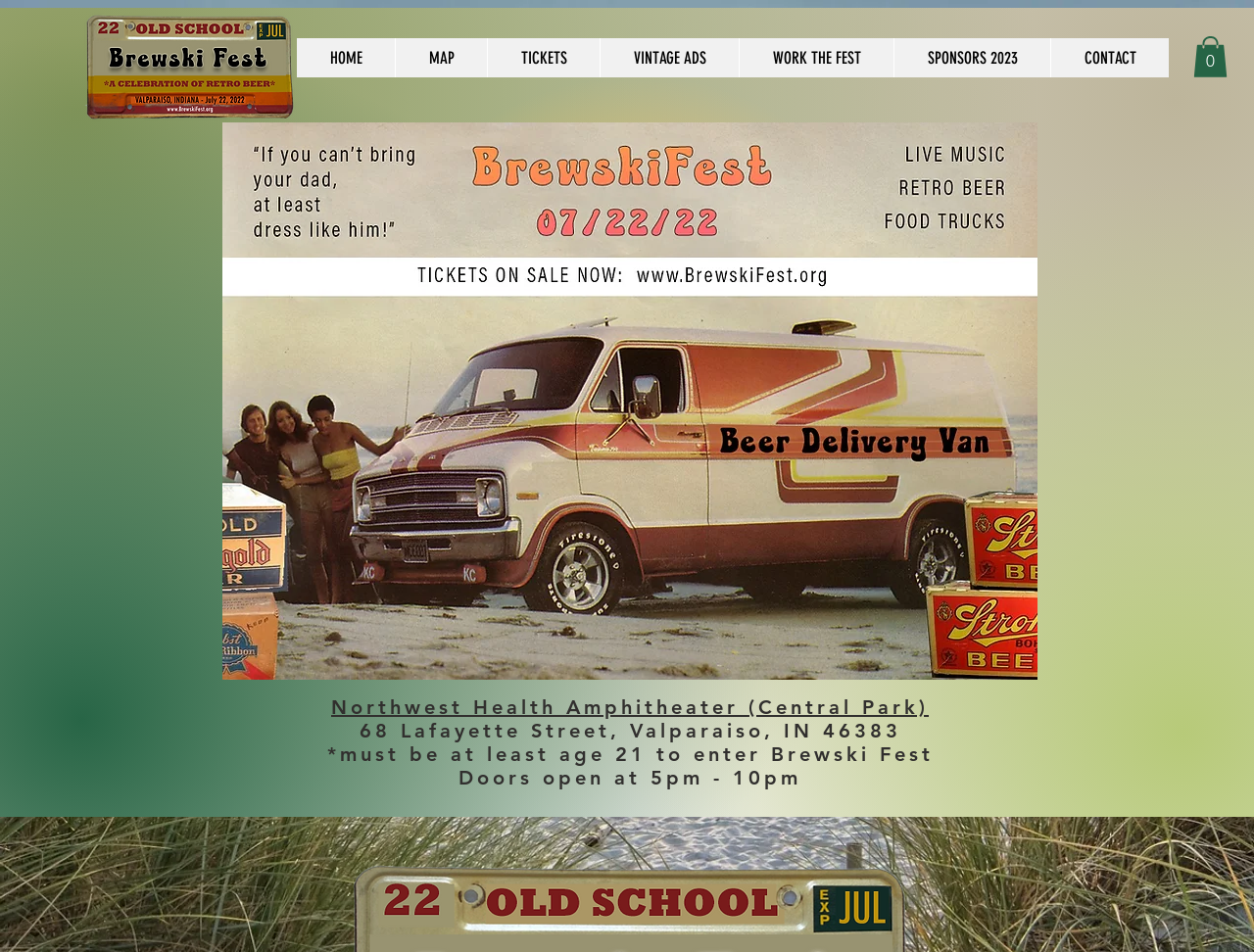Please determine the bounding box coordinates of the section I need to click to accomplish this instruction: "go to home page".

[0.237, 0.04, 0.315, 0.081]